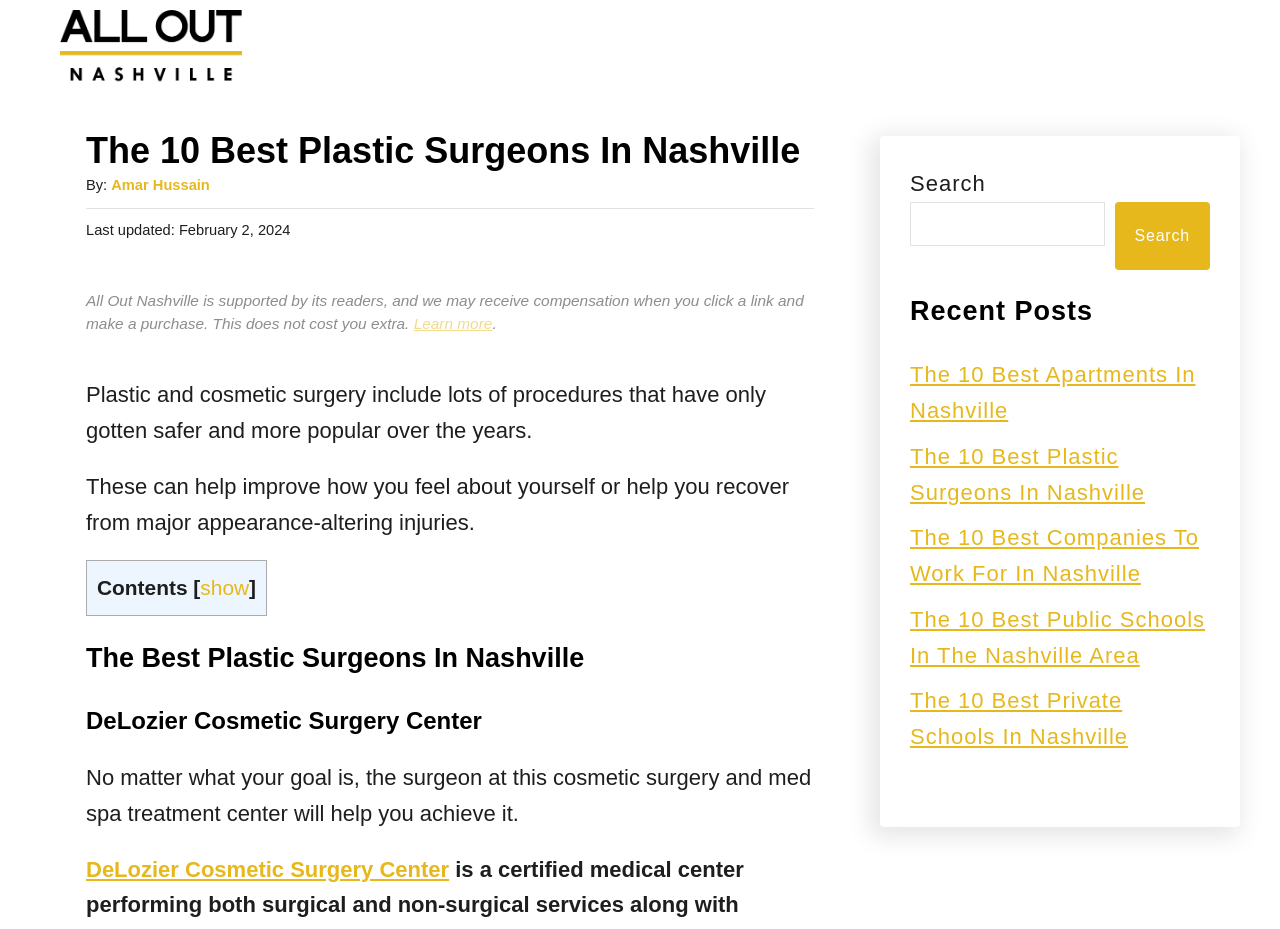What is the purpose of the search box? Examine the screenshot and reply using just one word or a brief phrase.

To search the website